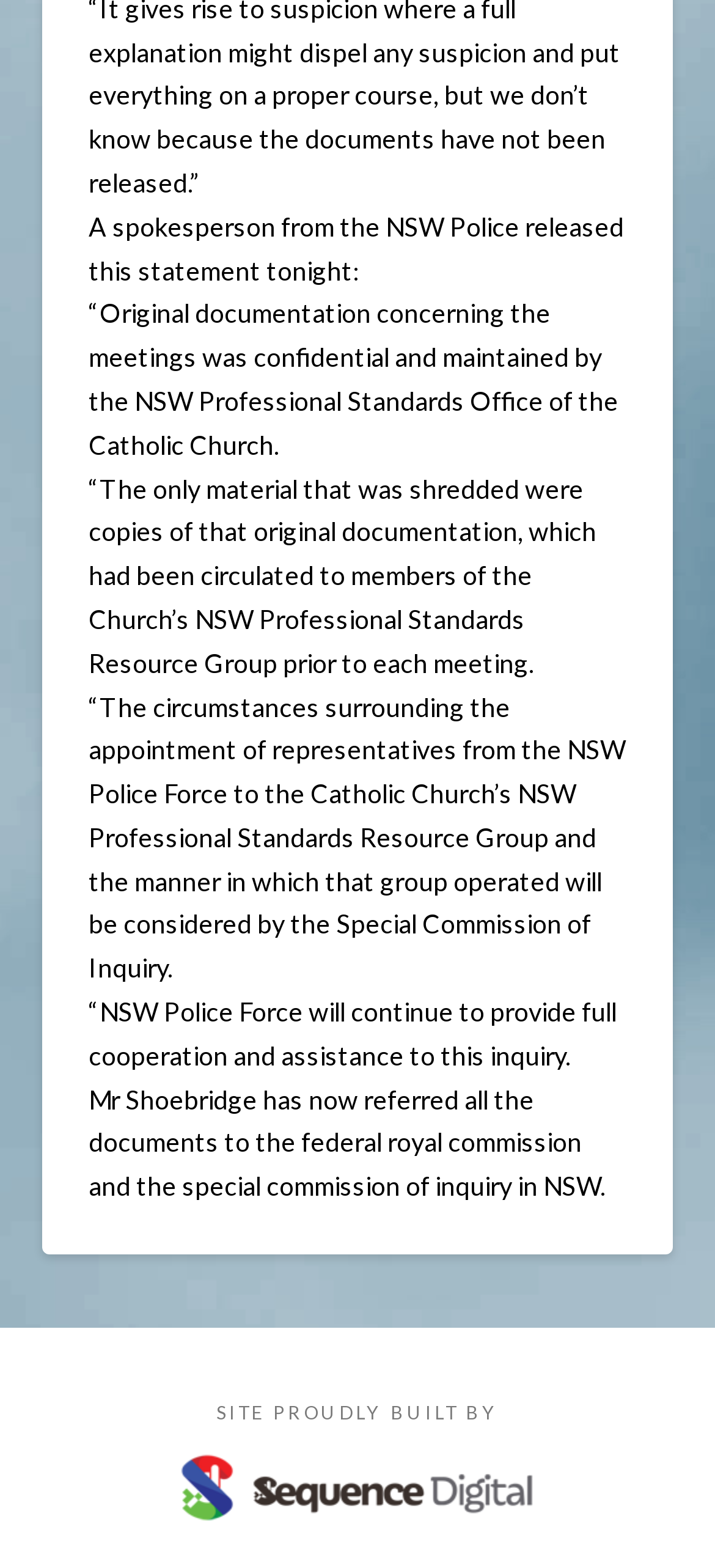What is the name of the group that operated with the NSW Police Force?
Examine the image and give a concise answer in one word or a short phrase.

NSW Professional Standards Resource Group